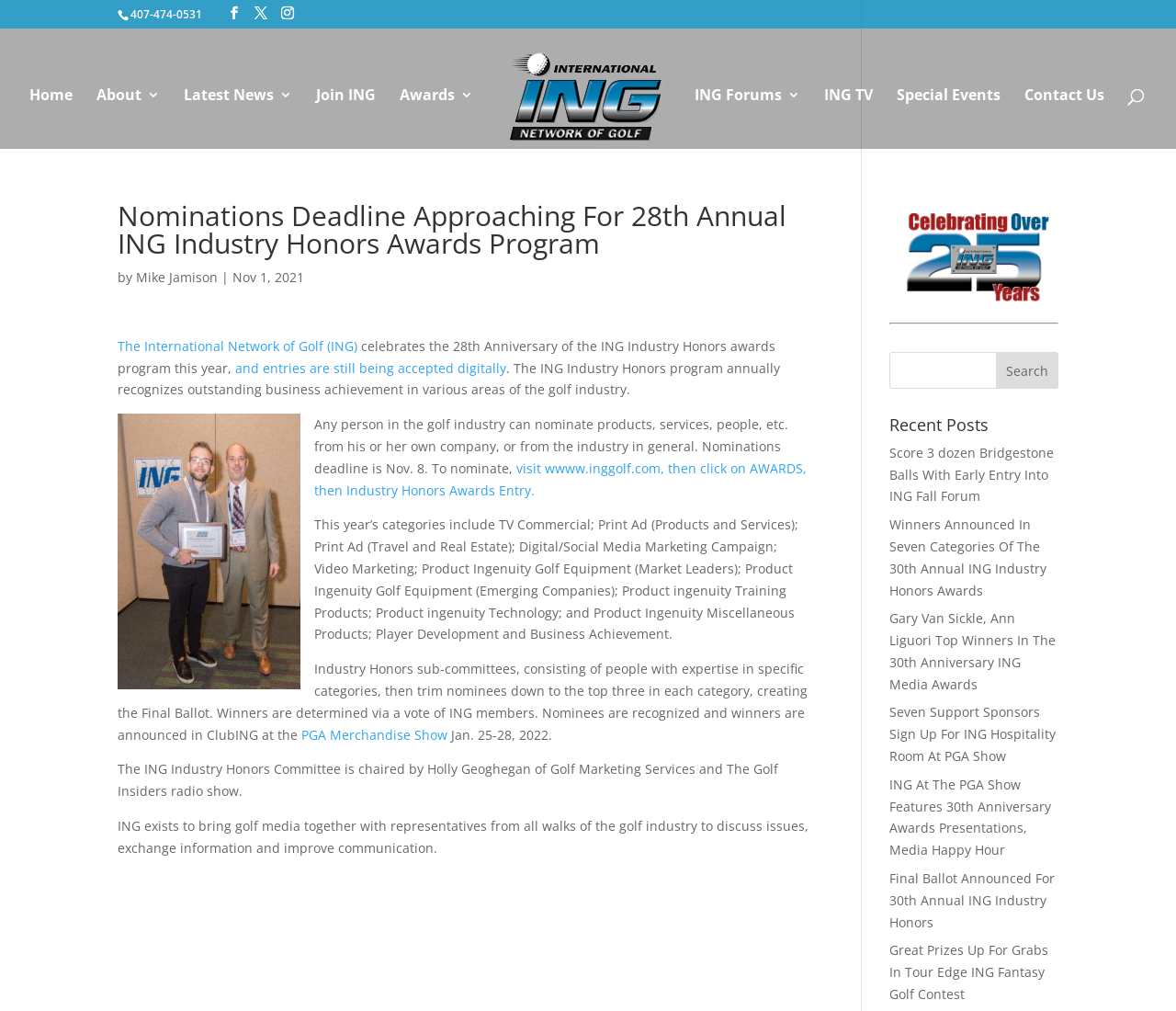Determine the bounding box coordinates for the region that must be clicked to execute the following instruction: "Visit the ING Golf page".

[0.419, 0.045, 0.571, 0.15]